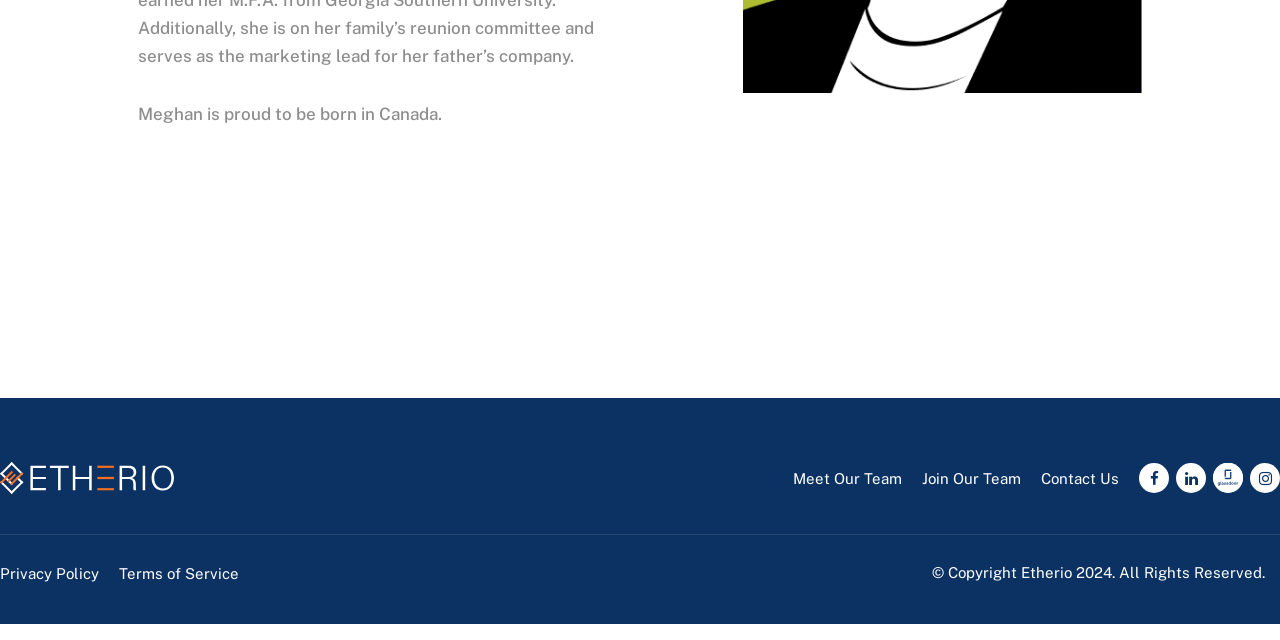Find the bounding box coordinates of the UI element according to this description: "Meet Our Team".

[0.62, 0.734, 0.705, 0.761]